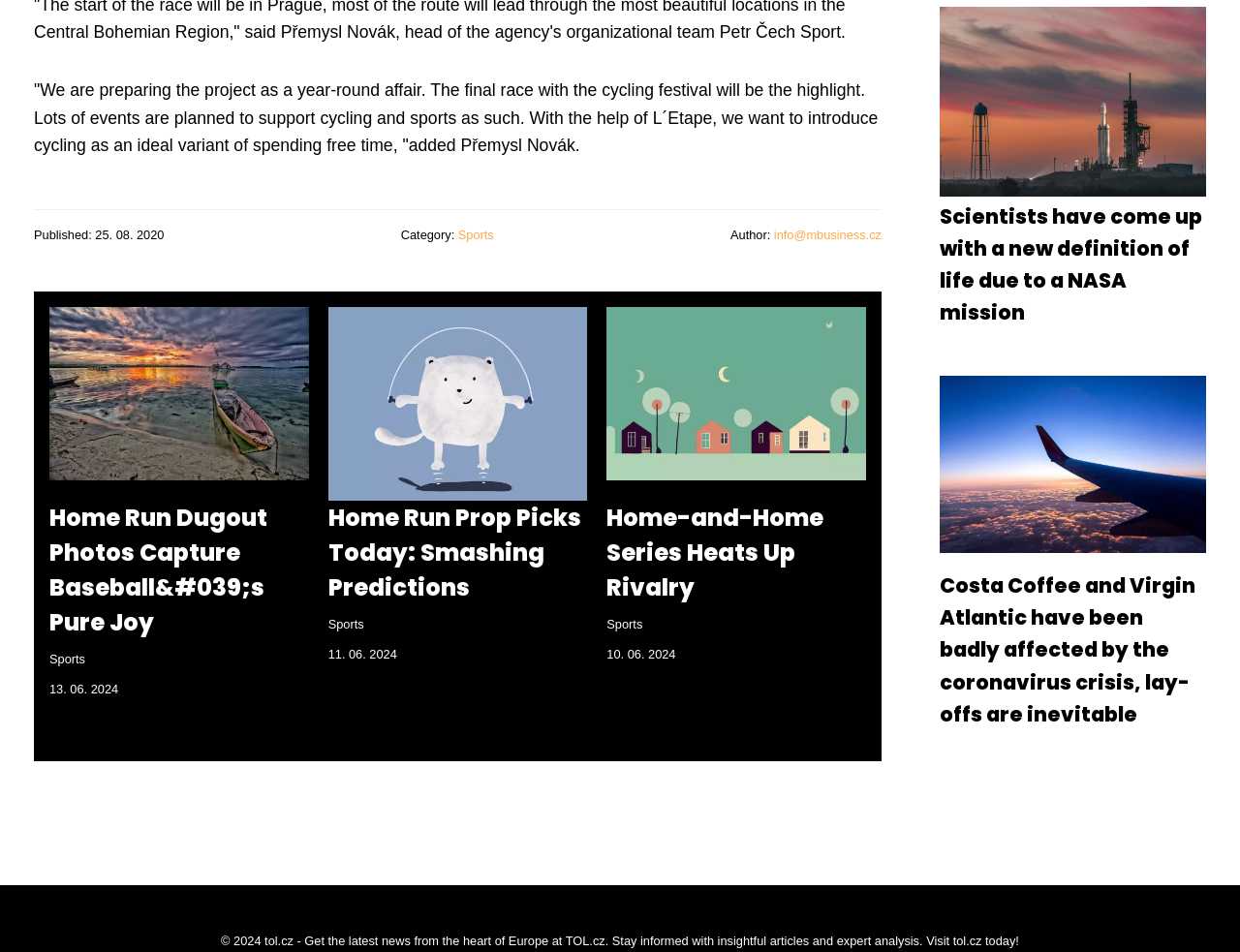Given the description alt="Home Run Dugout Photos", predict the bounding box coordinates of the UI element. Ensure the coordinates are in the format (top-left x, top-left y, bottom-right x, bottom-right y) and all values are between 0 and 1.

[0.04, 0.402, 0.249, 0.422]